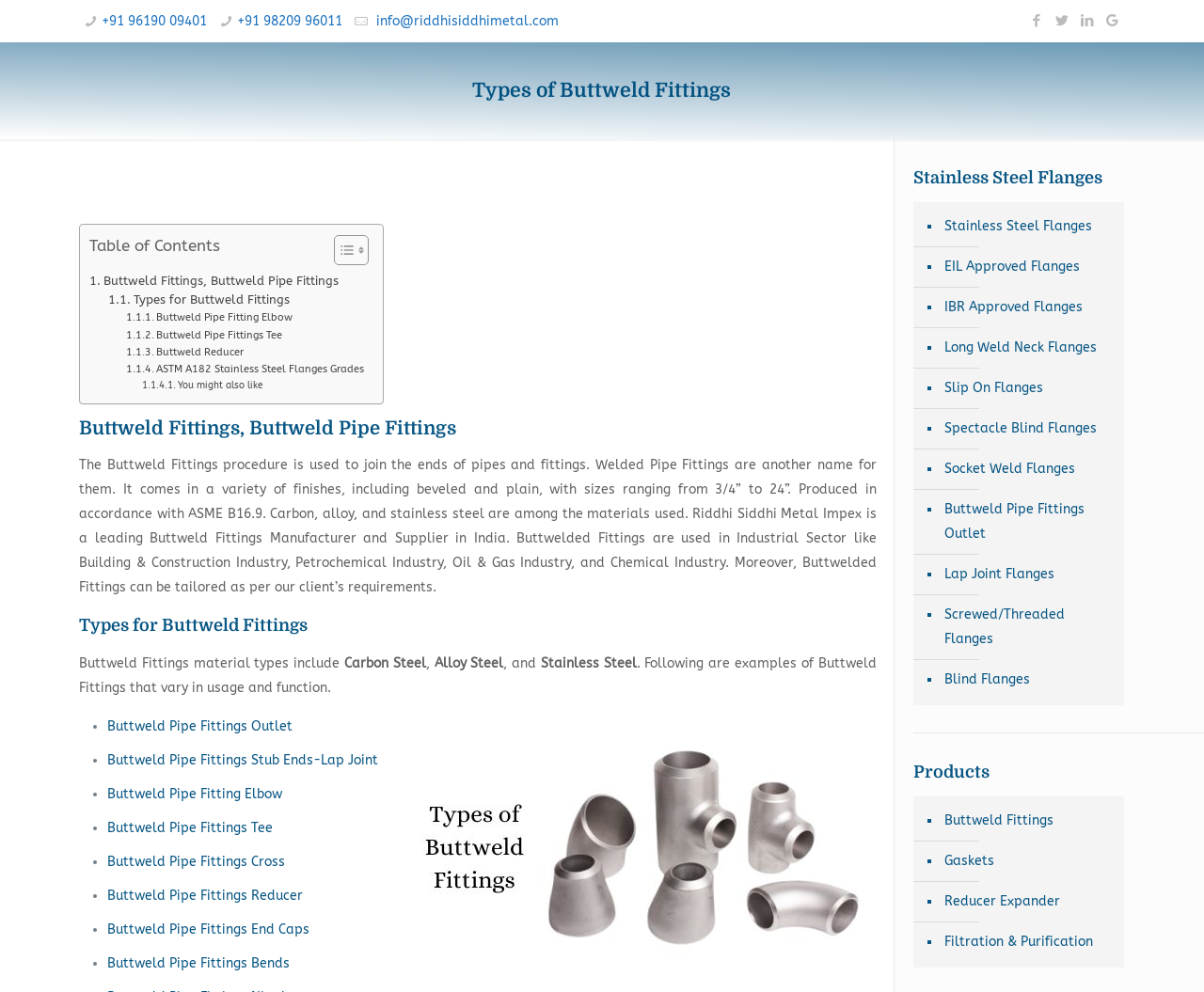Please identify the bounding box coordinates of where to click in order to follow the instruction: "Explore the types of Buttweld Fittings".

[0.09, 0.293, 0.24, 0.312]